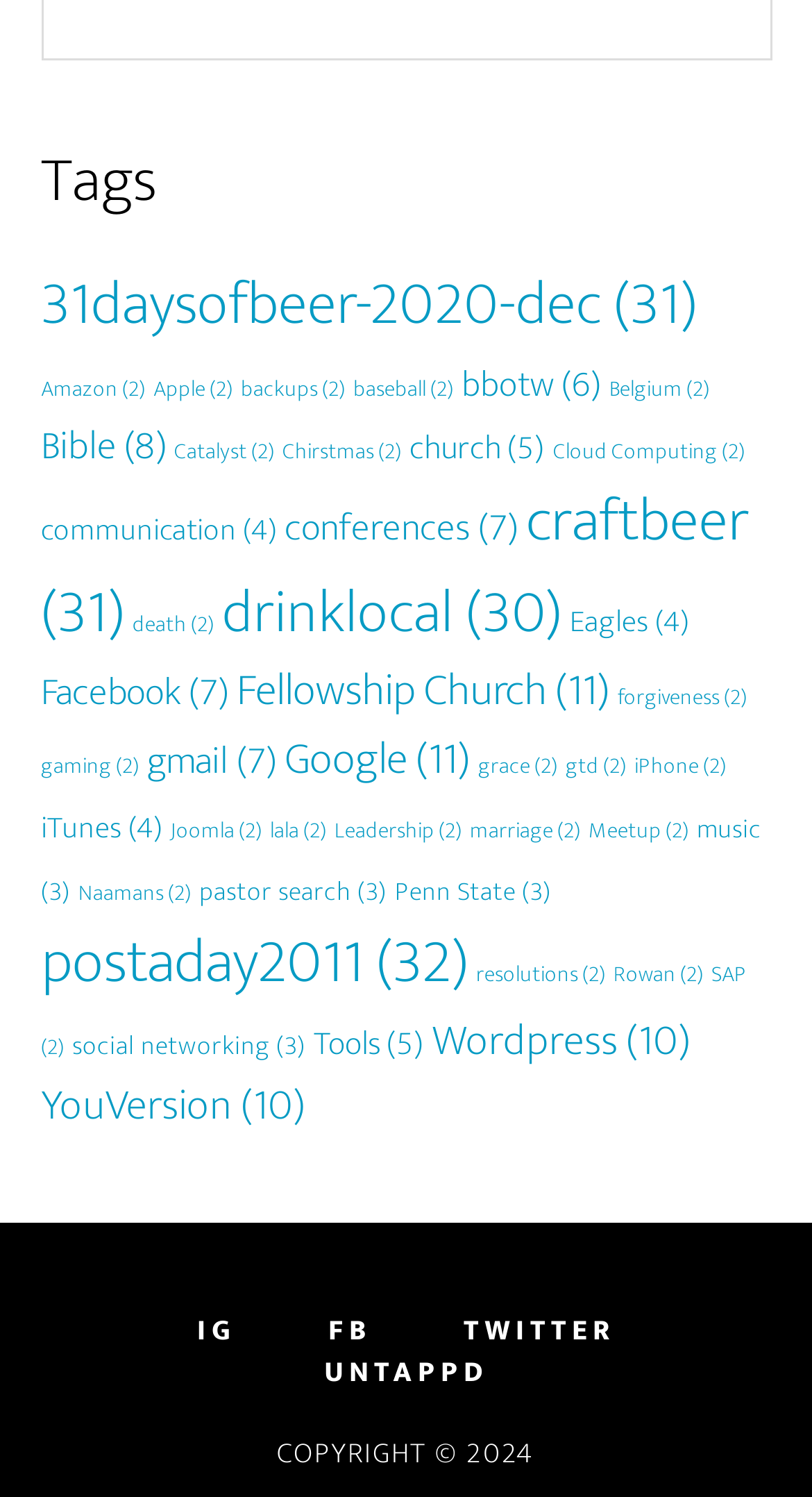Using the webpage screenshot, locate the HTML element that fits the following description and provide its bounding box: "31daysofbeer-2020-dec (31)".

[0.05, 0.17, 0.858, 0.238]